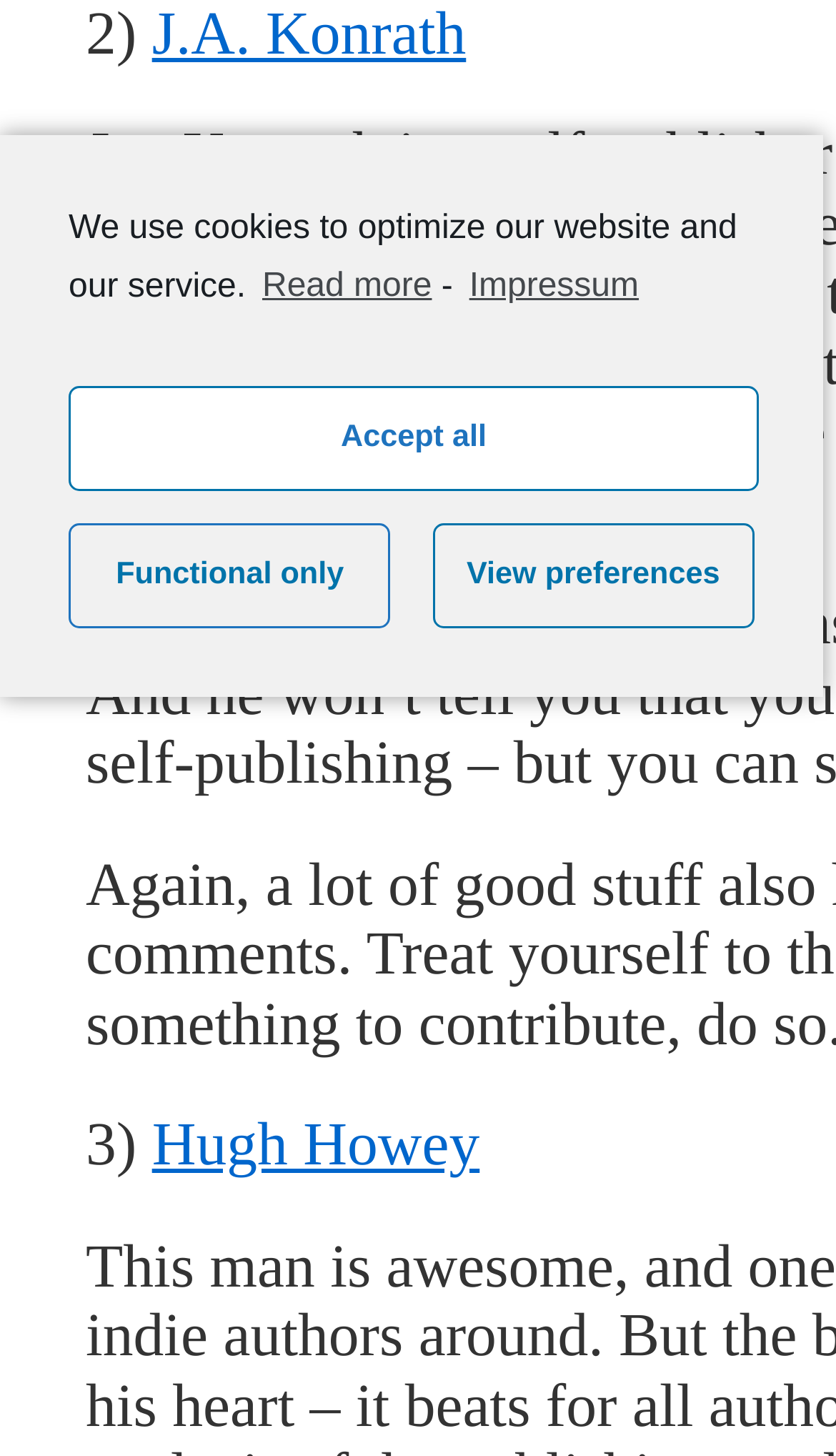Using the information from the screenshot, answer the following question thoroughly:
How many authors are mentioned on the webpage?

I searched for links with author names and found two, which are 'J.A. Konrath' and 'Hugh Howey'.